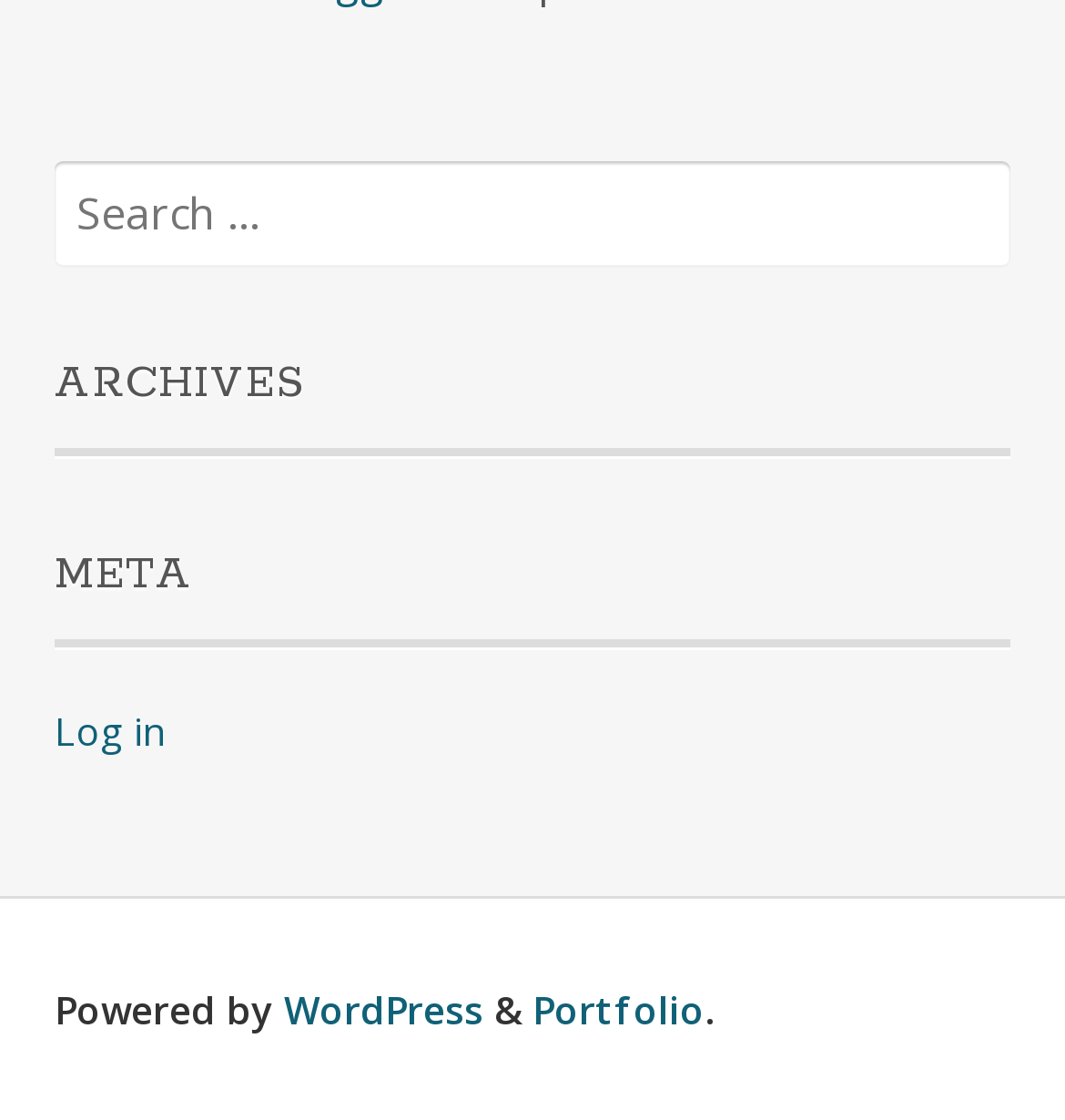What is the text next to the search box?
Respond with a short answer, either a single word or a phrase, based on the image.

Search for: